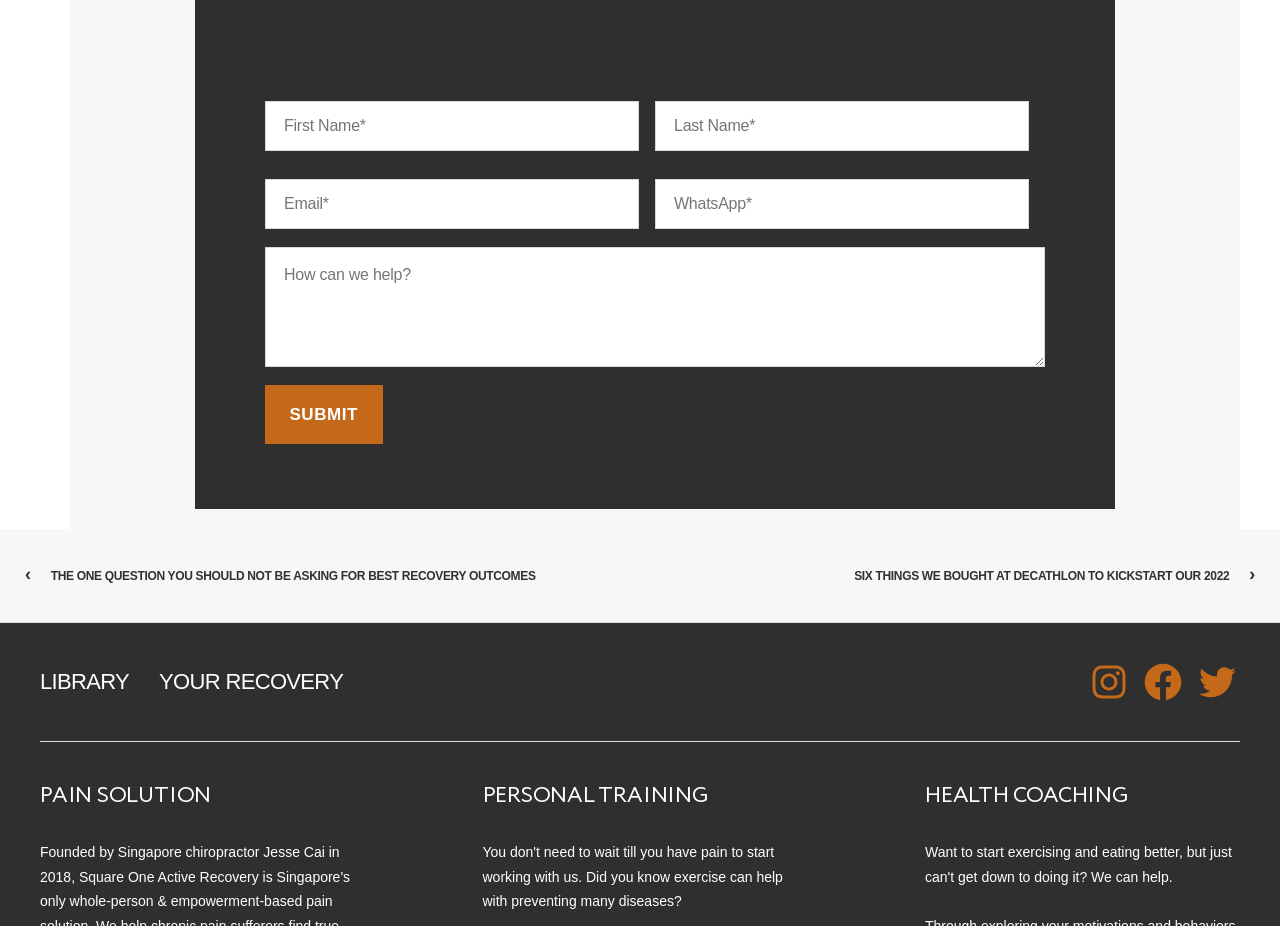What is the purpose of the form on the webpage?
Refer to the image and answer the question using a single word or phrase.

Contact form